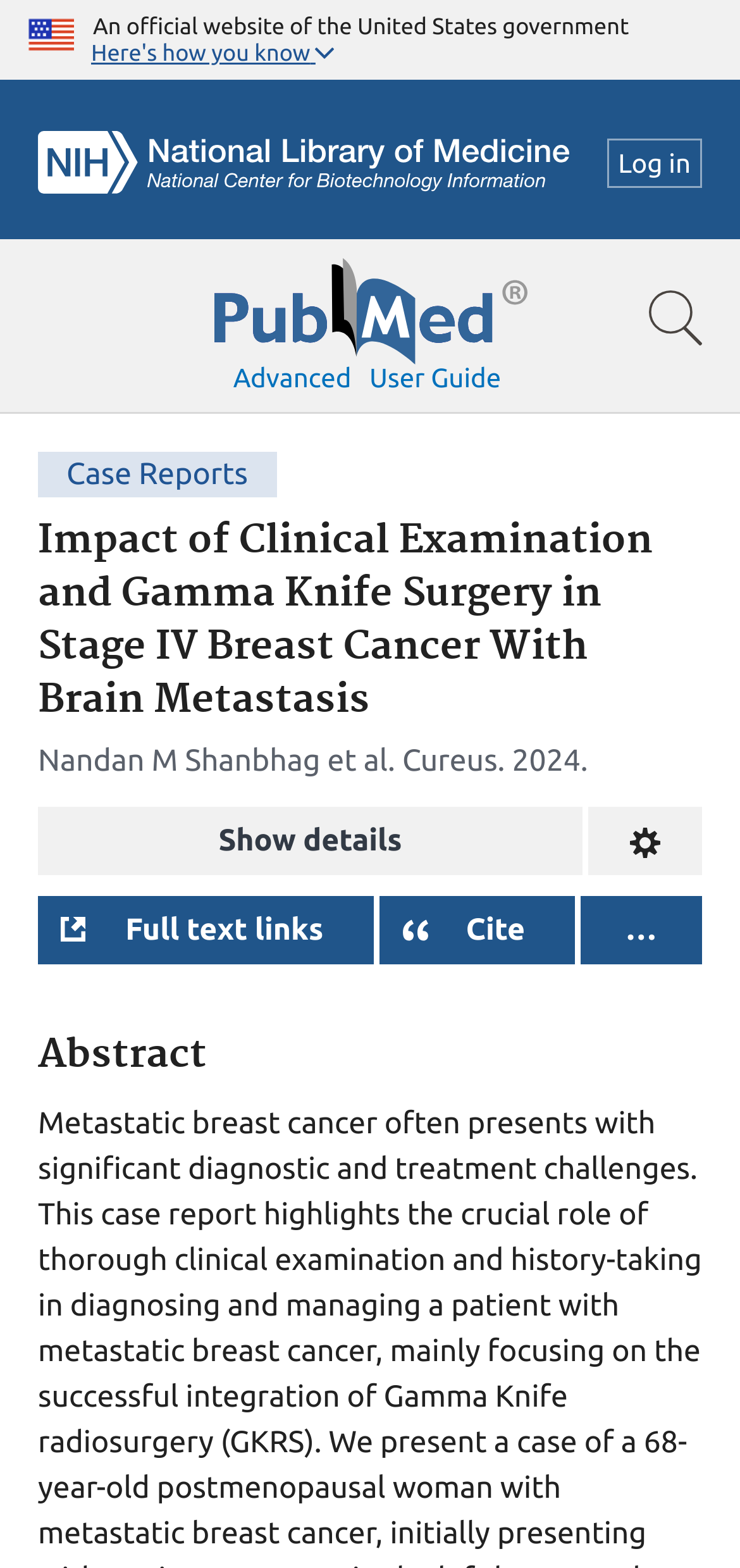Please find the bounding box coordinates of the element's region to be clicked to carry out this instruction: "Cite the article".

[0.63, 0.582, 0.71, 0.604]